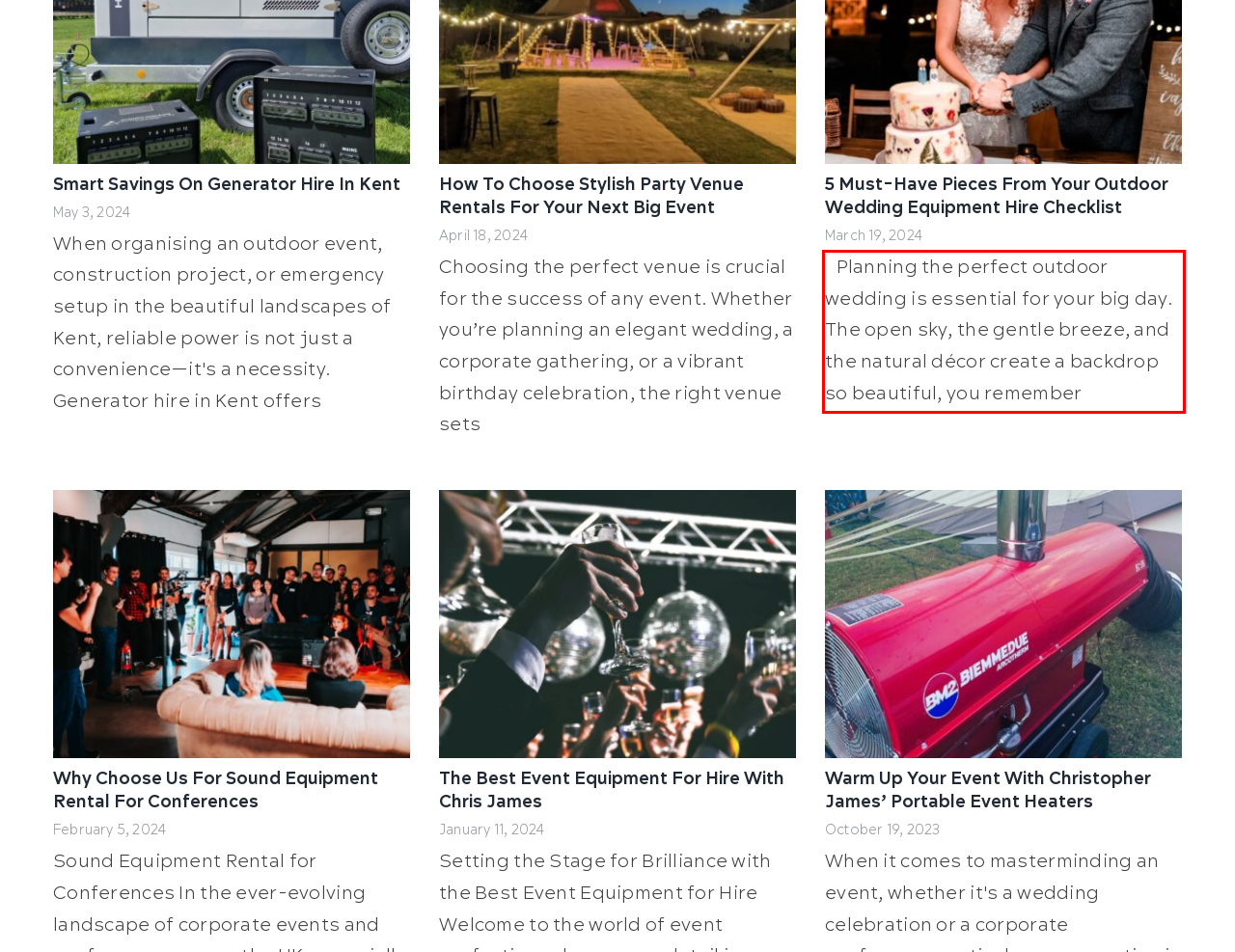Using the provided screenshot, read and generate the text content within the red-bordered area.

Planning the perfect outdoor wedding is essential for your big day. The open sky, the gentle breeze, and the natural décor create a backdrop so beautiful, you remember